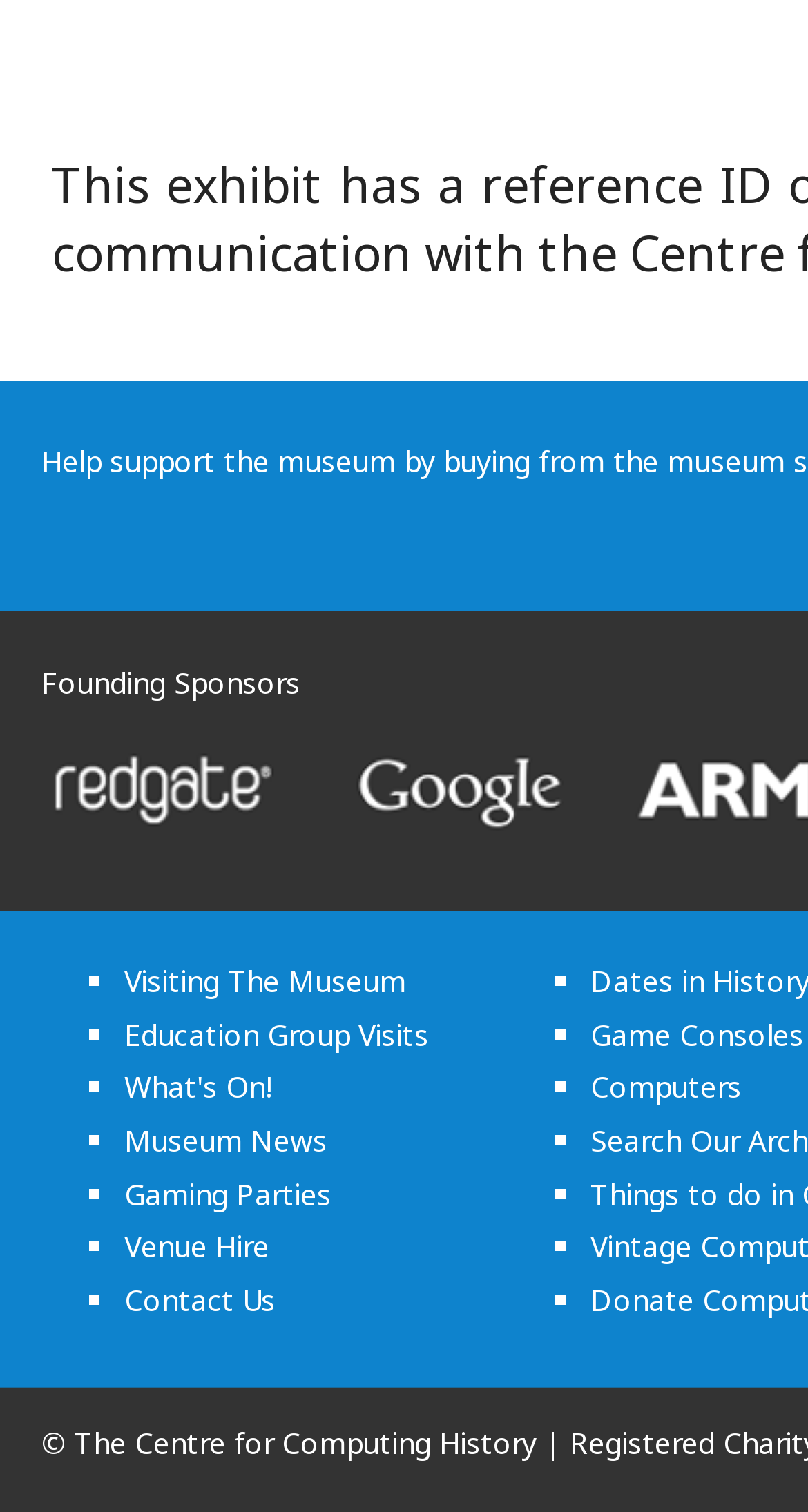Locate the bounding box of the UI element with the following description: "Education Group Visits".

[0.154, 0.671, 0.531, 0.697]